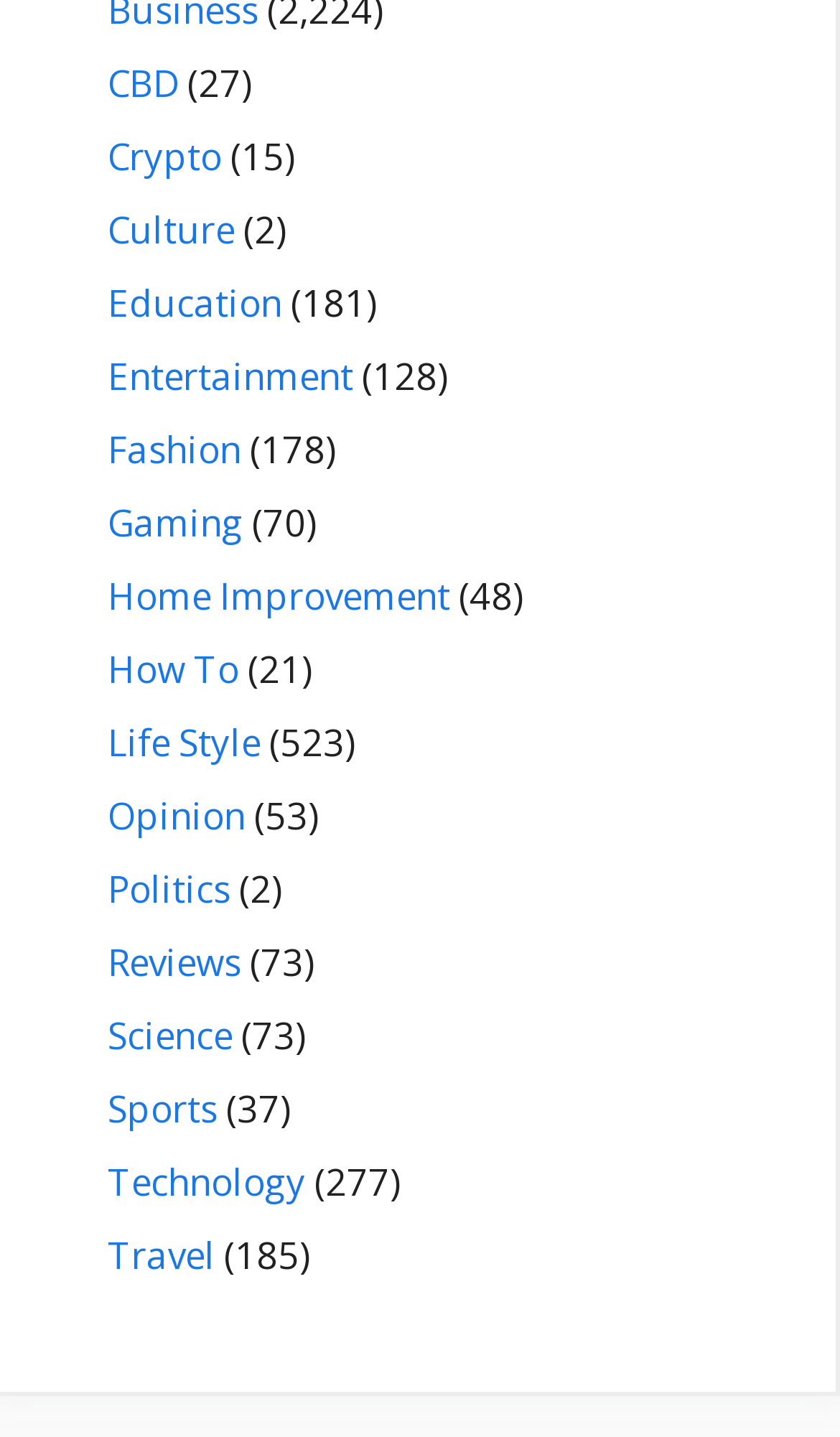Please pinpoint the bounding box coordinates for the region I should click to adhere to this instruction: "Learn about Technology".

[0.128, 0.805, 0.364, 0.84]